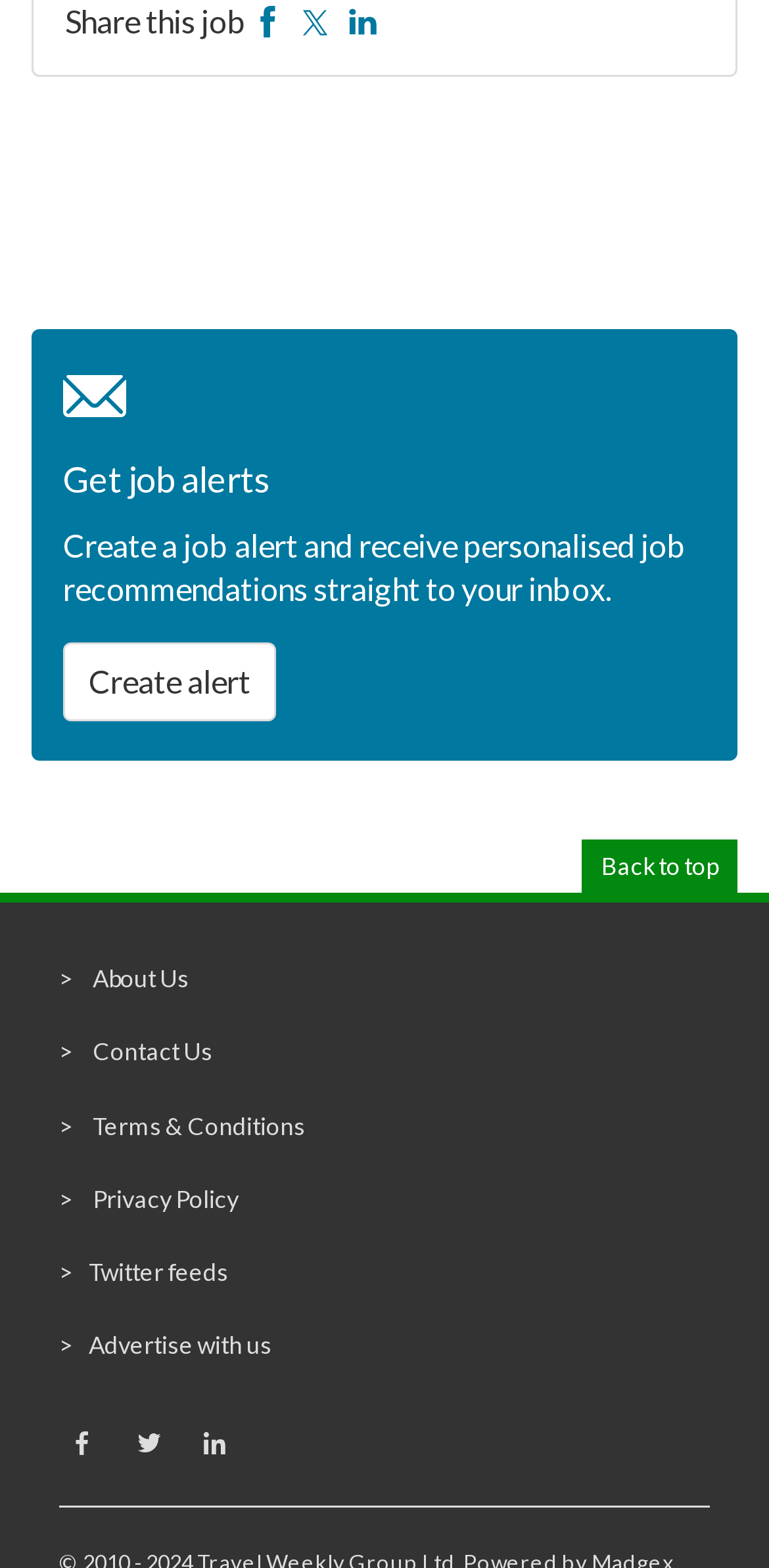Locate the bounding box coordinates of the region to be clicked to comply with the following instruction: "Go back to top". The coordinates must be four float numbers between 0 and 1, in the form [left, top, right, bottom].

[0.757, 0.536, 0.959, 0.57]